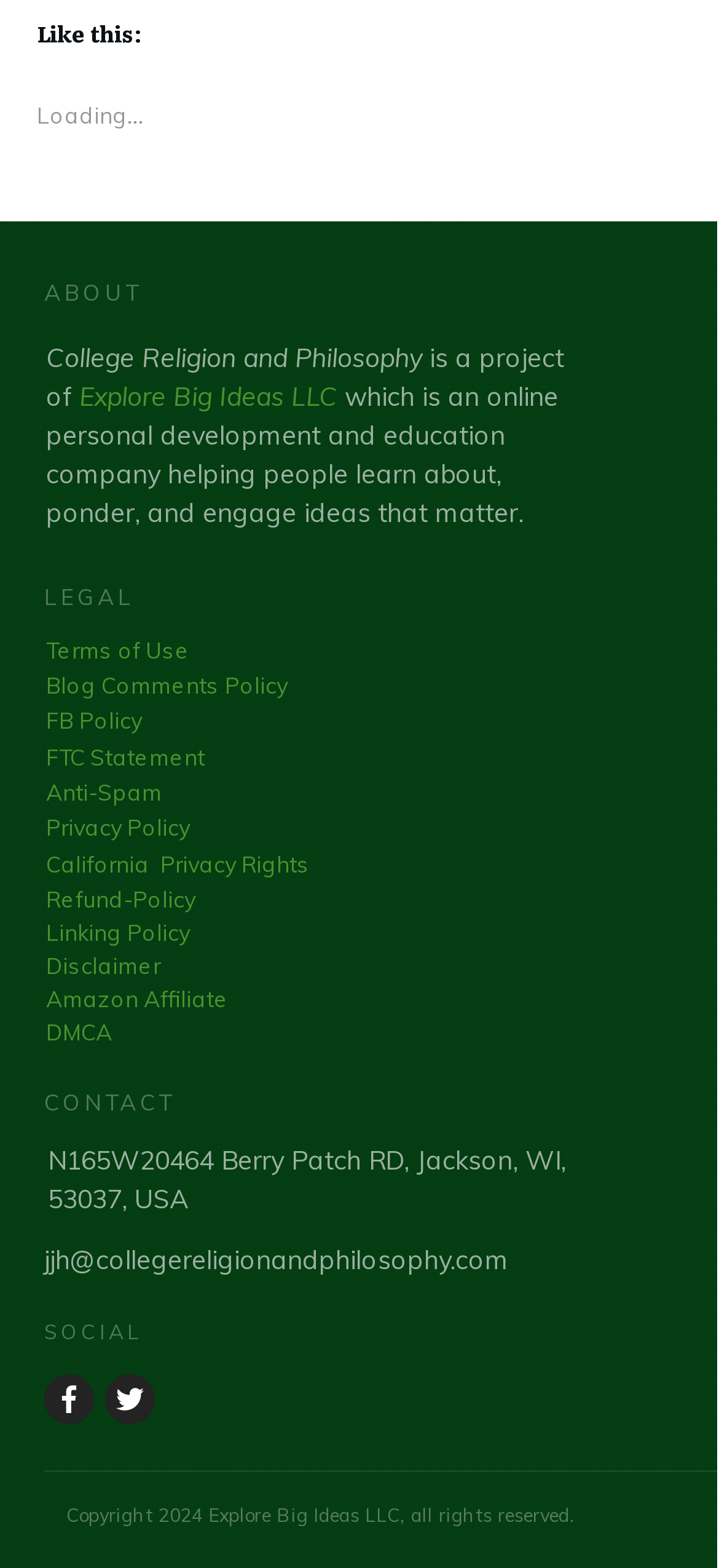What is the name of the project?
Kindly offer a detailed explanation using the data available in the image.

The name of the project can be found in the static text element 'College Religion and Philosophy' which is a child of the root element and has a bounding box of [0.064, 0.218, 0.587, 0.239].